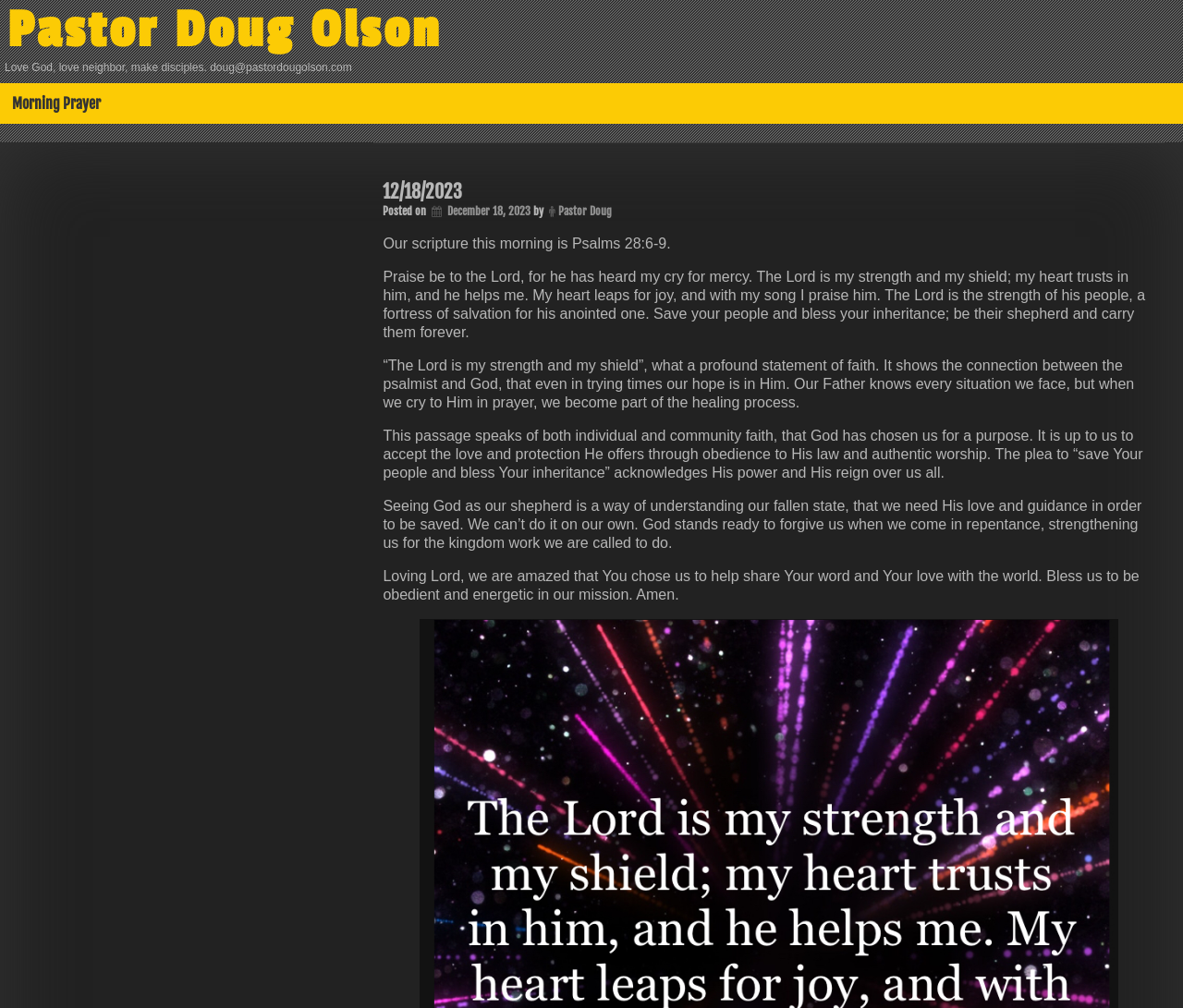What is the role of God according to the passage?
Please provide a comprehensive and detailed answer to the question.

According to the passage, God is seen as our shepherd, as mentioned in the static text 'Seeing God as our shepherd is a way of understanding our fallen state, that we need His love and guidance in order to be saved.' This implies that God guides and protects us.